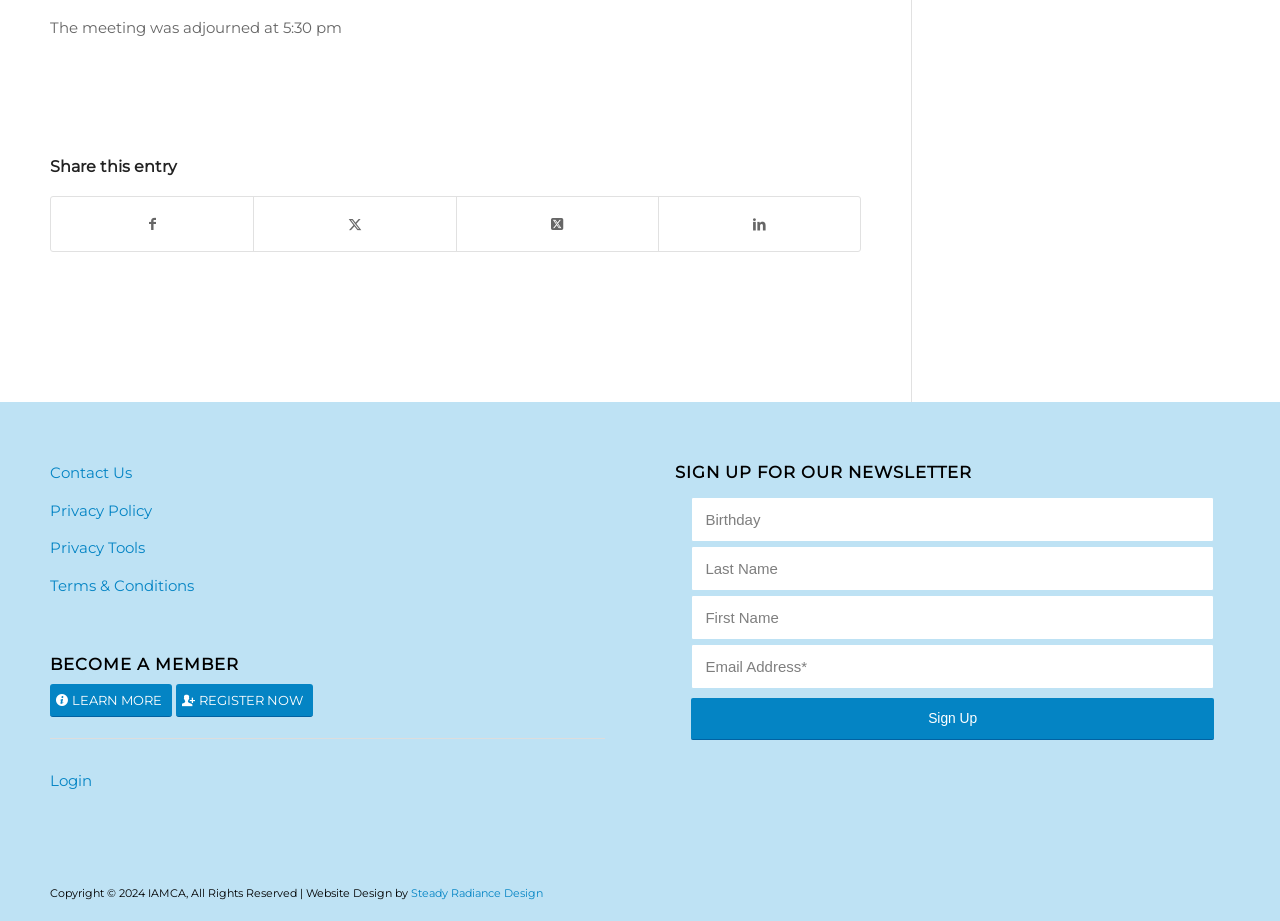Locate the coordinates of the bounding box for the clickable region that fulfills this instruction: "Sign up for our newsletter".

[0.528, 0.502, 0.961, 0.522]